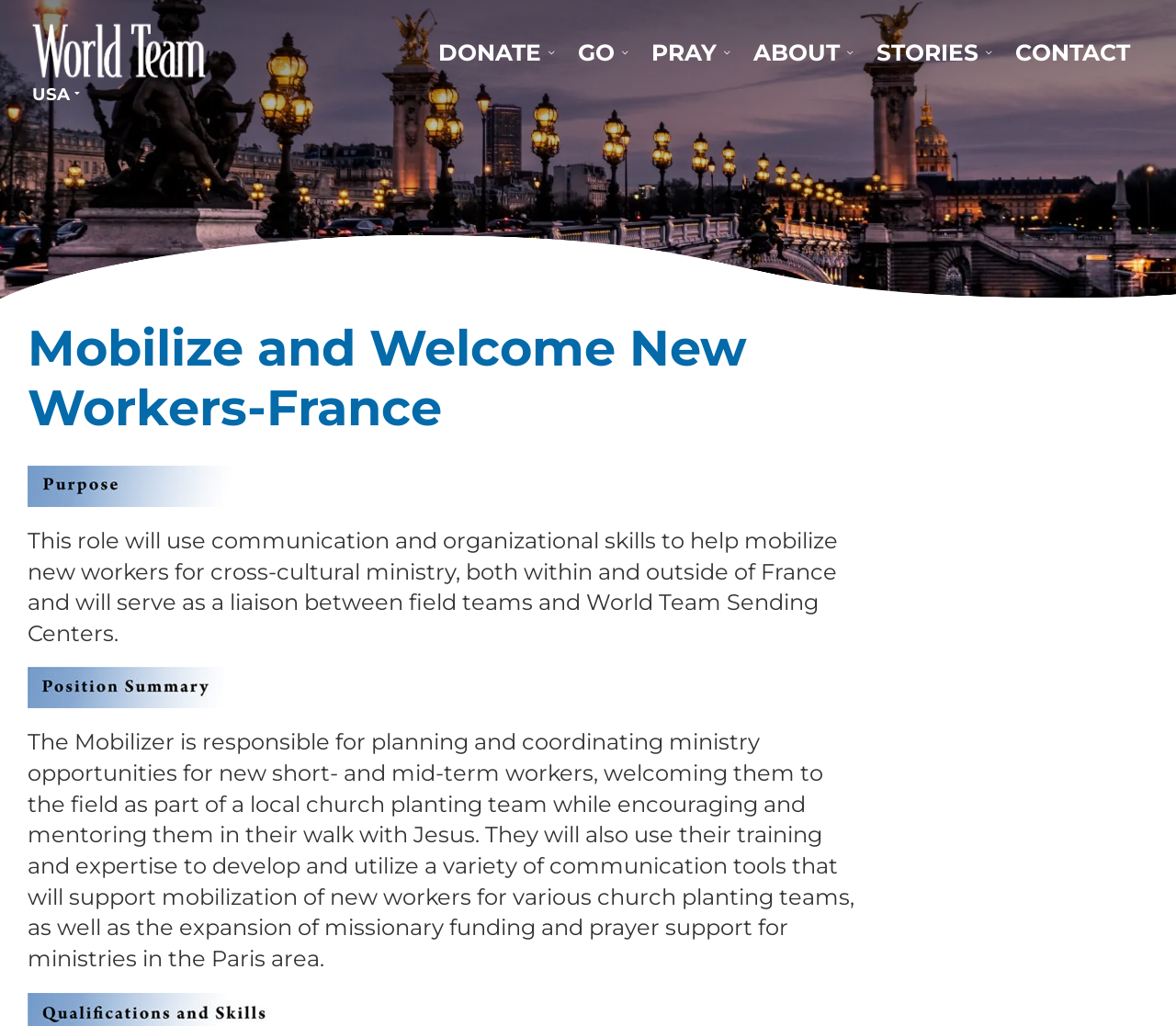Extract the bounding box of the UI element described as: "World Team USA".

[0.023, 0.018, 0.18, 0.081]